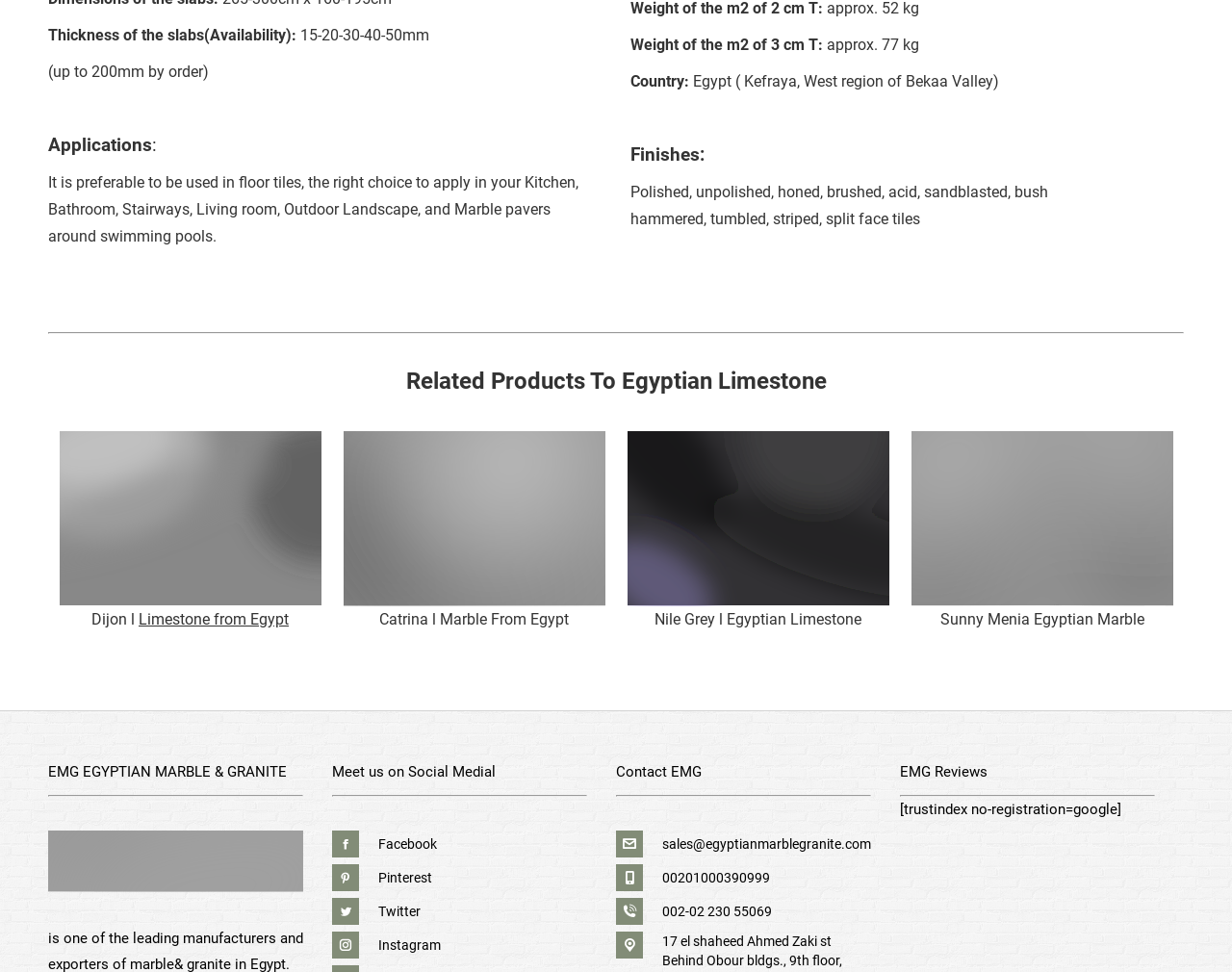Please determine the bounding box coordinates of the element to click on in order to accomplish the following task: "Visit Egyptian Marble & Granite website". Ensure the coordinates are four float numbers ranging from 0 to 1, i.e., [left, top, right, bottom].

[0.067, 0.785, 0.171, 0.803]